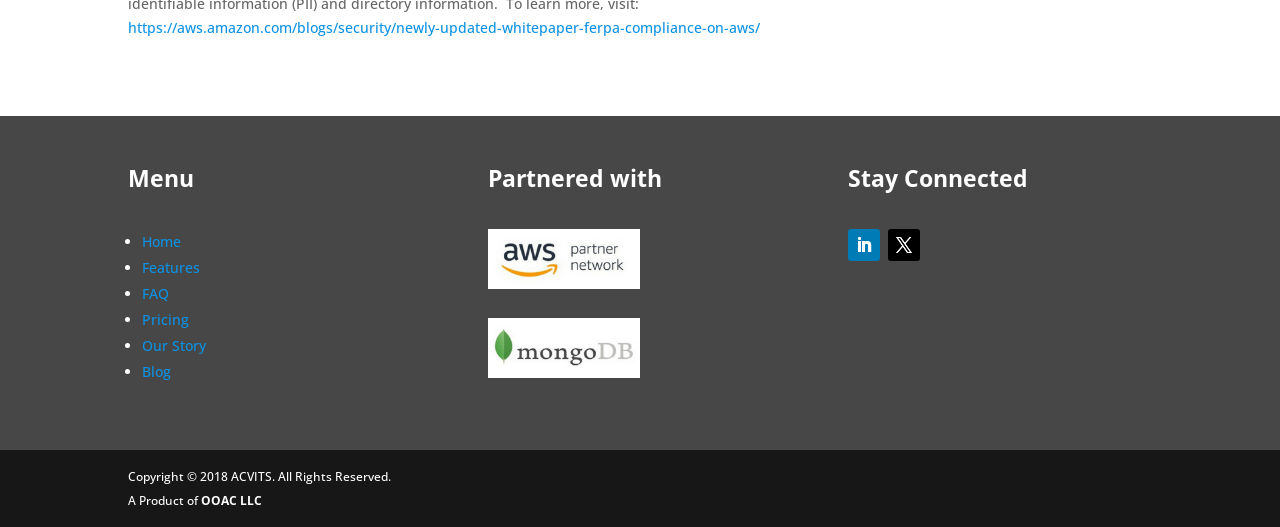Identify the bounding box coordinates of the region that needs to be clicked to carry out this instruction: "View the 'Blog' page". Provide these coordinates as four float numbers ranging from 0 to 1, i.e., [left, top, right, bottom].

[0.111, 0.686, 0.134, 0.722]